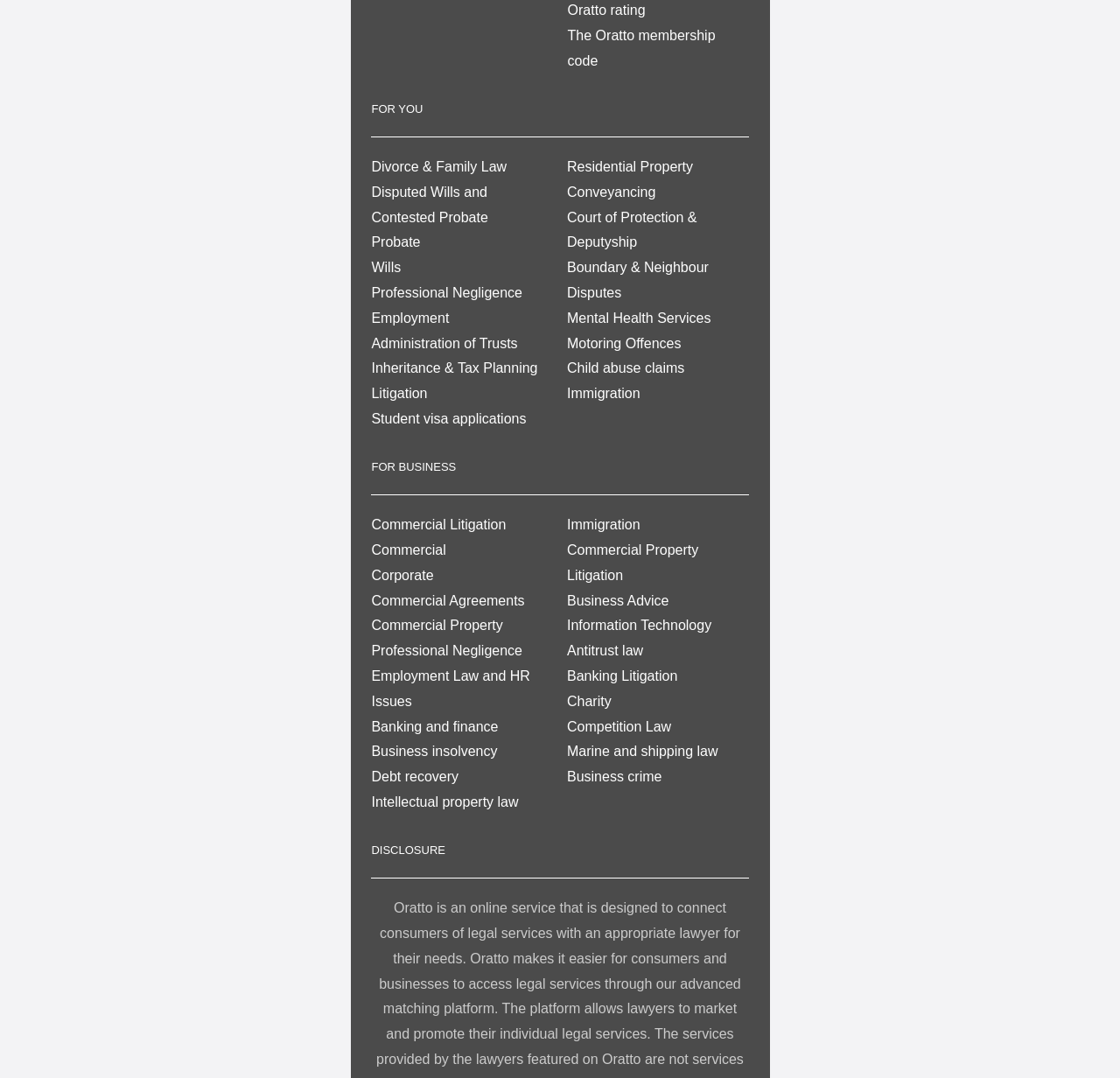Pinpoint the bounding box coordinates for the area that should be clicked to perform the following instruction: "Explore 'Immigration' services".

[0.506, 0.358, 0.572, 0.372]